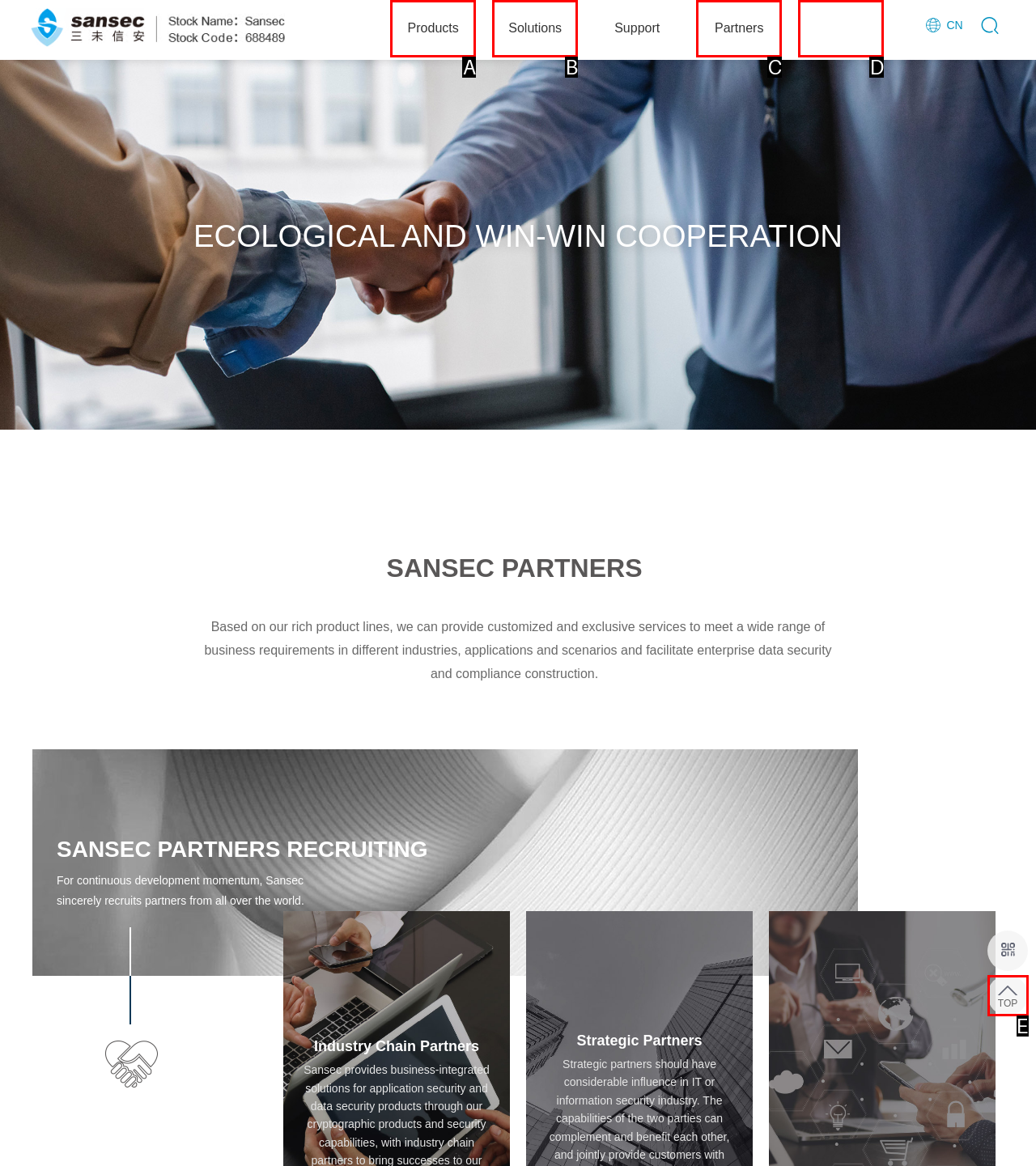Select the HTML element that matches the description: About Us. Provide the letter of the chosen option as your answer.

D